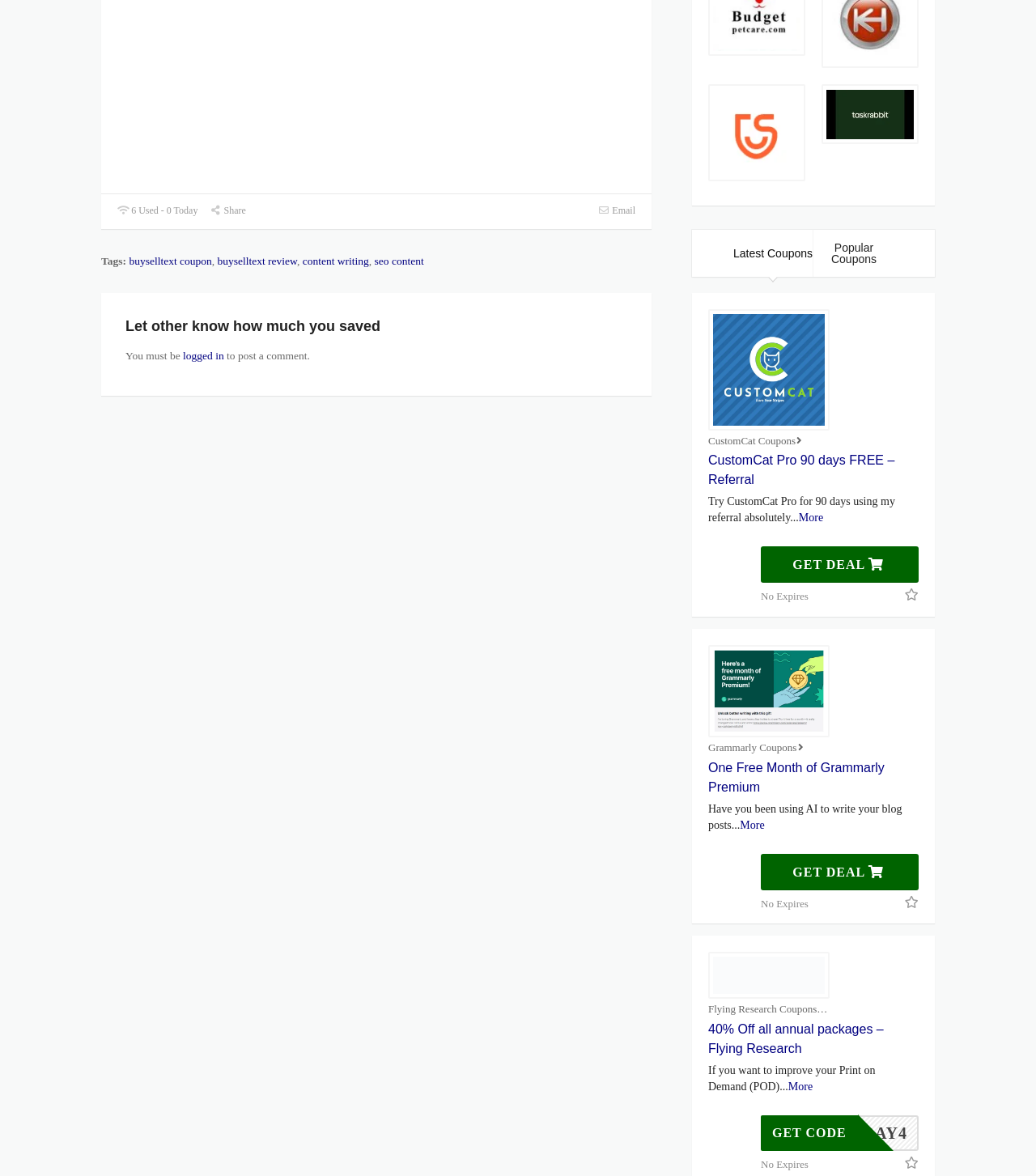Identify the bounding box for the UI element specified in this description: "parent_node: No Expires". The coordinates must be four float numbers between 0 and 1, formatted as [left, top, right, bottom].

[0.873, 0.76, 0.89, 0.775]